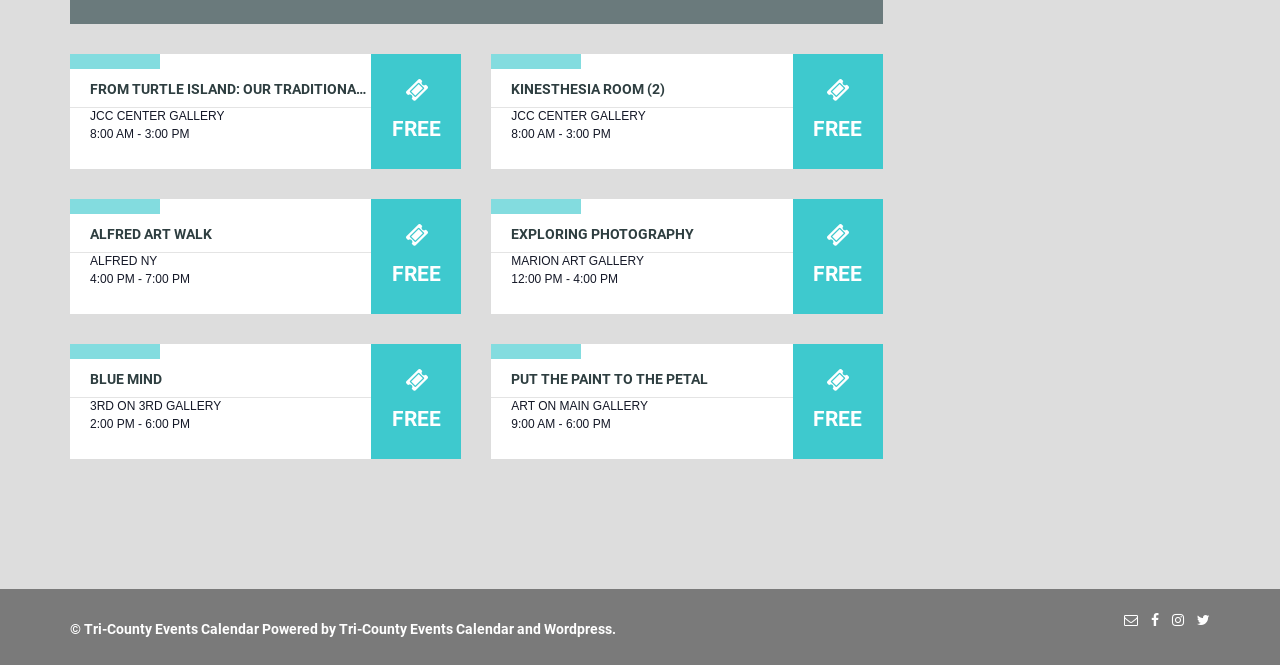Please give a short response to the question using one word or a phrase:
Is the event 'EXPLORING PHOTOGRAPHY' free?

Yes